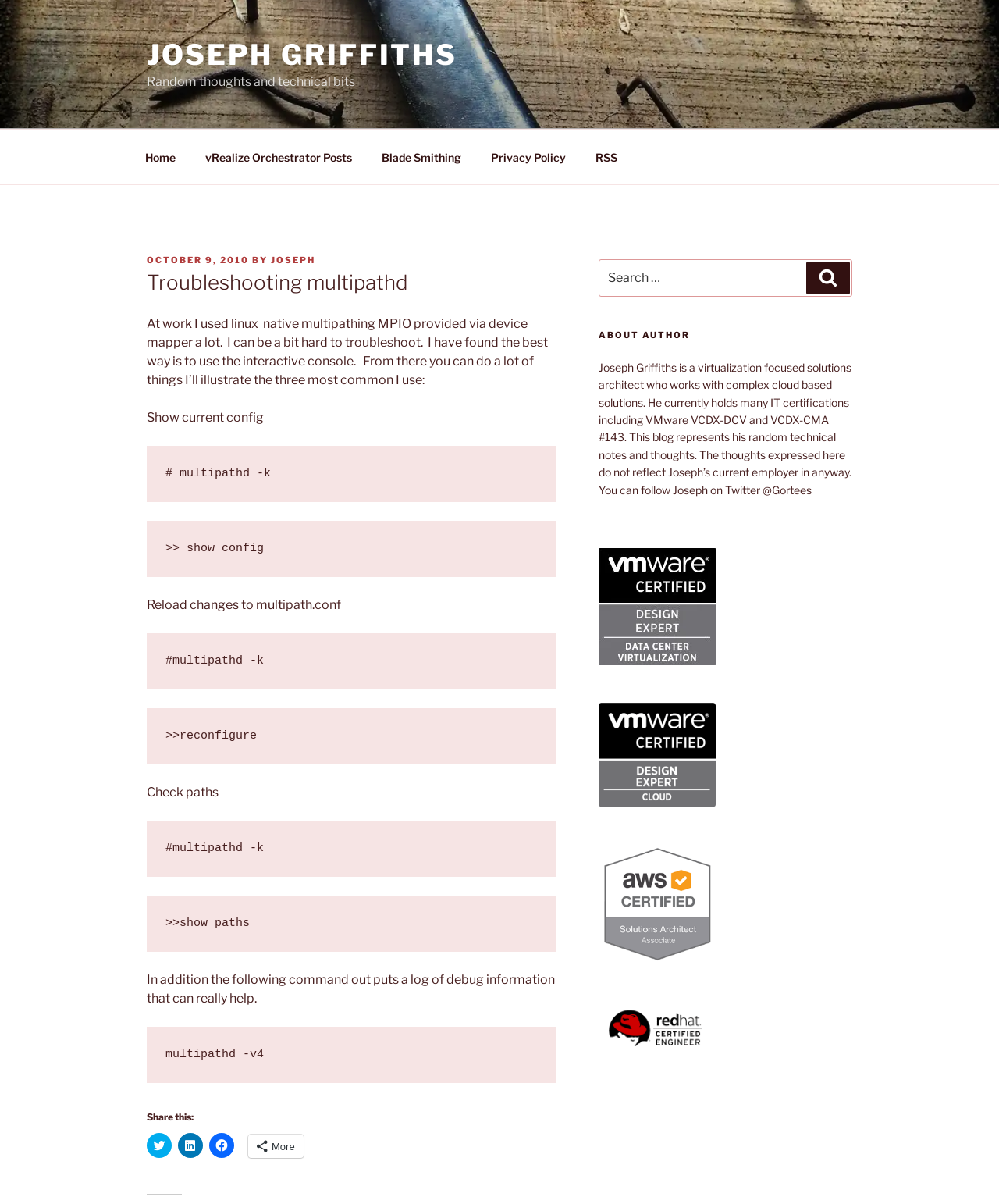Use a single word or phrase to answer the question: 
What is the purpose of the 'multipathd -k' command?

To show current config